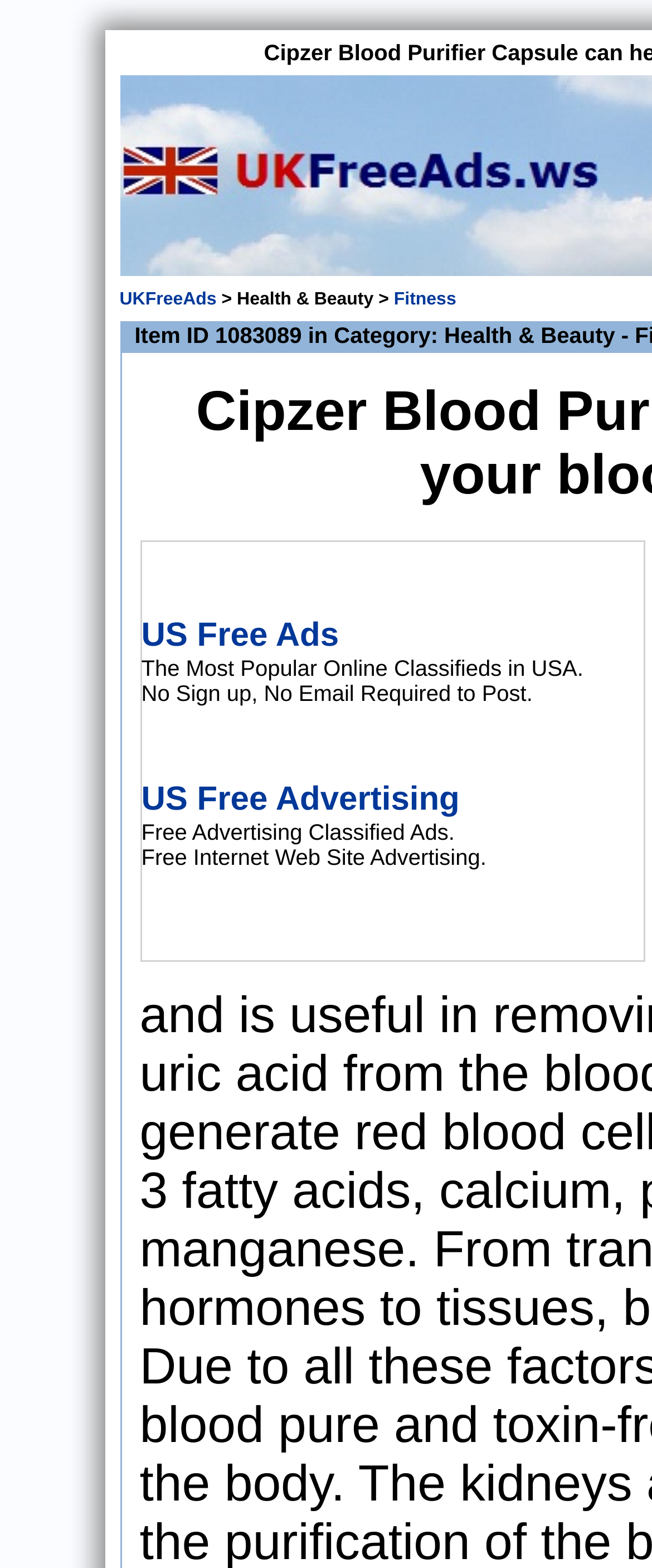What is the main title displayed on this webpage?

Cipzer Blood Purifier Capsule can help to clear your blood and digestive tract (Health & Beauty - Fitness)